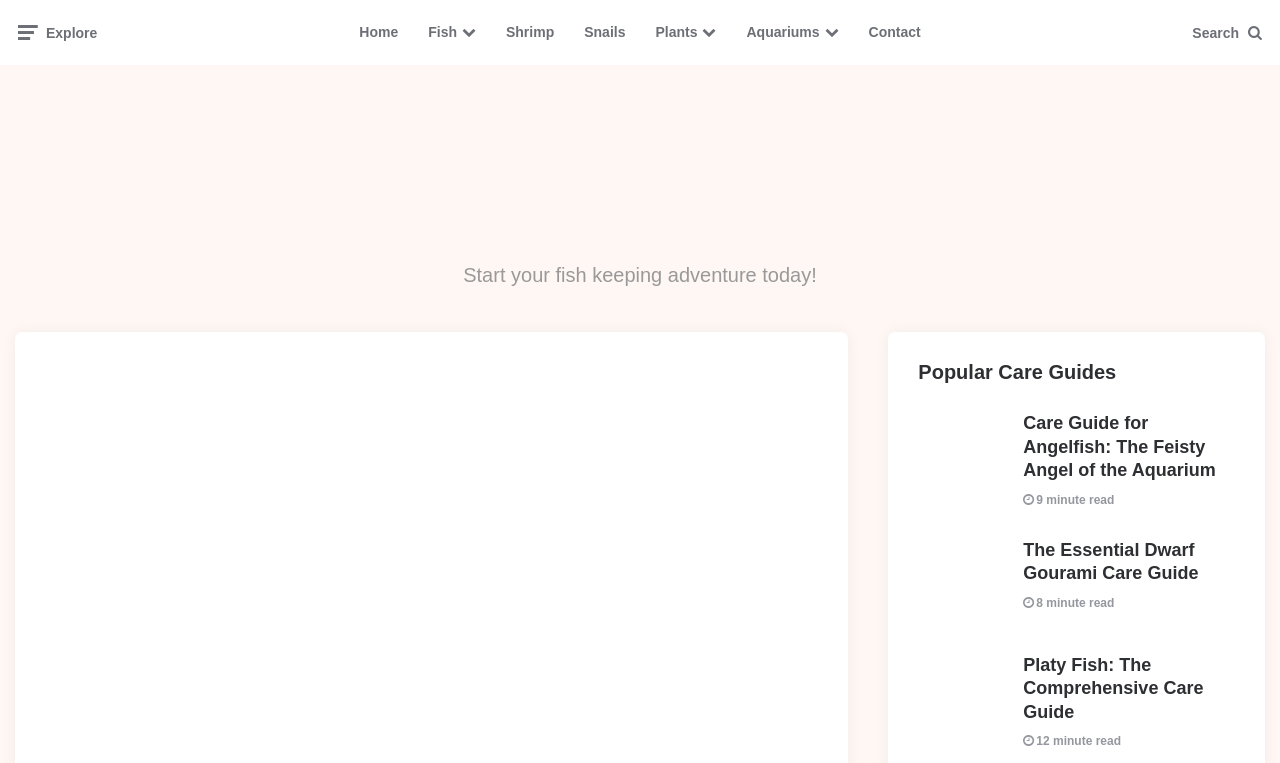How many links are in the top navigation bar?
Please describe in detail the information shown in the image to answer the question.

I counted the number of links in the top navigation bar, which are 'Home', 'Fish', 'Shrimp', 'Snails', 'Plants', 'Aquariums', and 'Contact'.